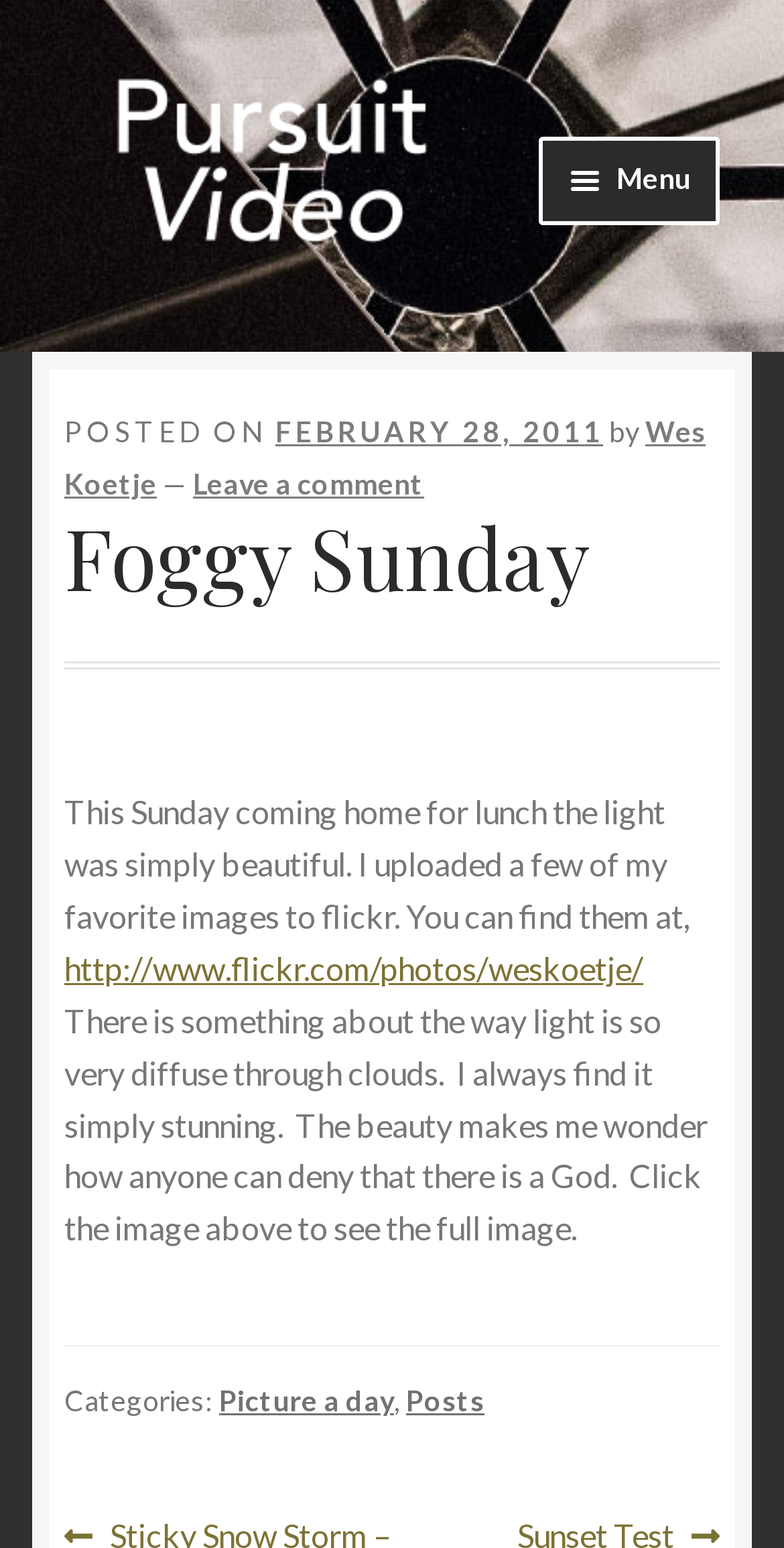What is the website where the author uploaded their favorite images?
Use the screenshot to answer the question with a single word or phrase.

Flickr